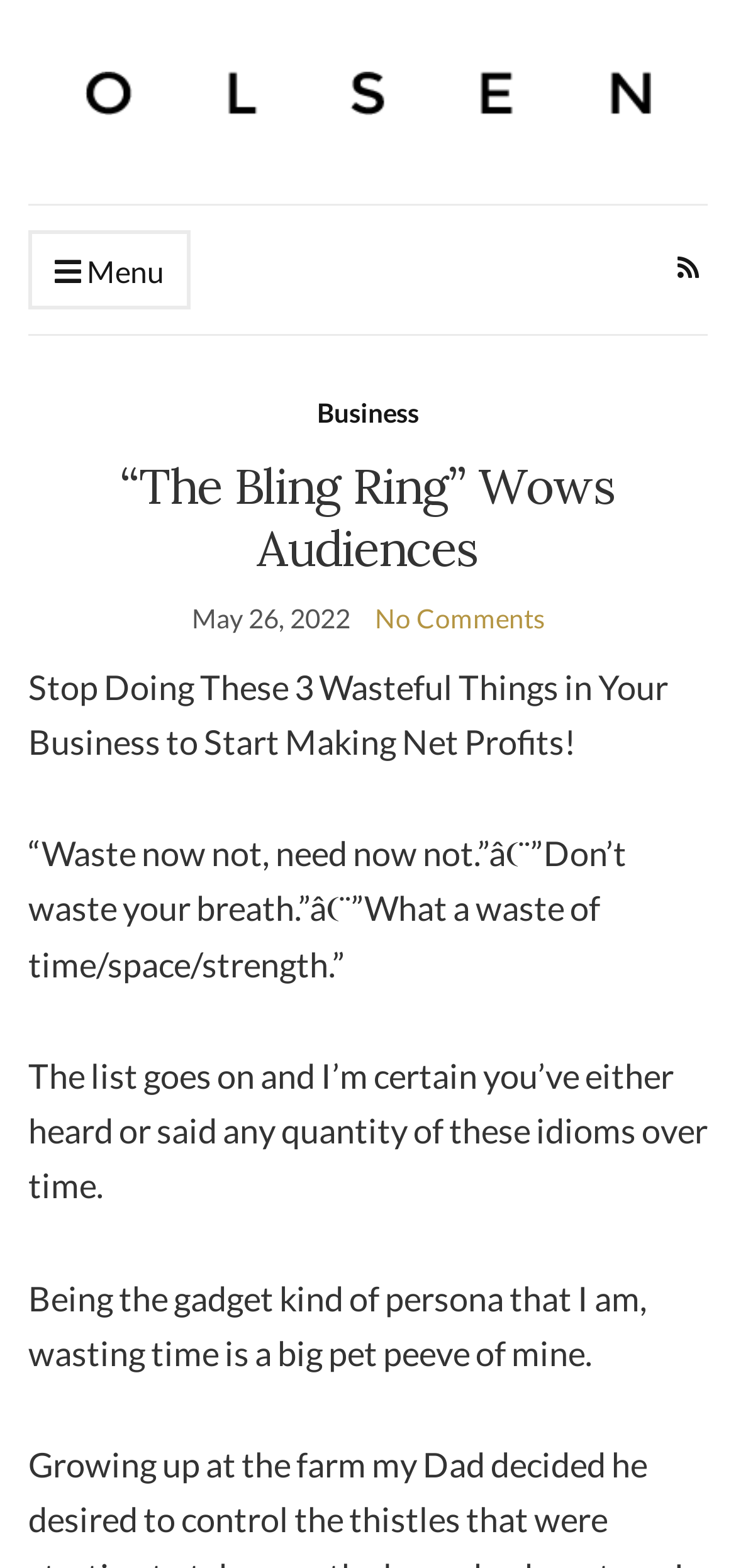Locate the bounding box coordinates of the UI element described by: "Menu". The bounding box coordinates should consist of four float numbers between 0 and 1, i.e., [left, top, right, bottom].

[0.038, 0.147, 0.259, 0.197]